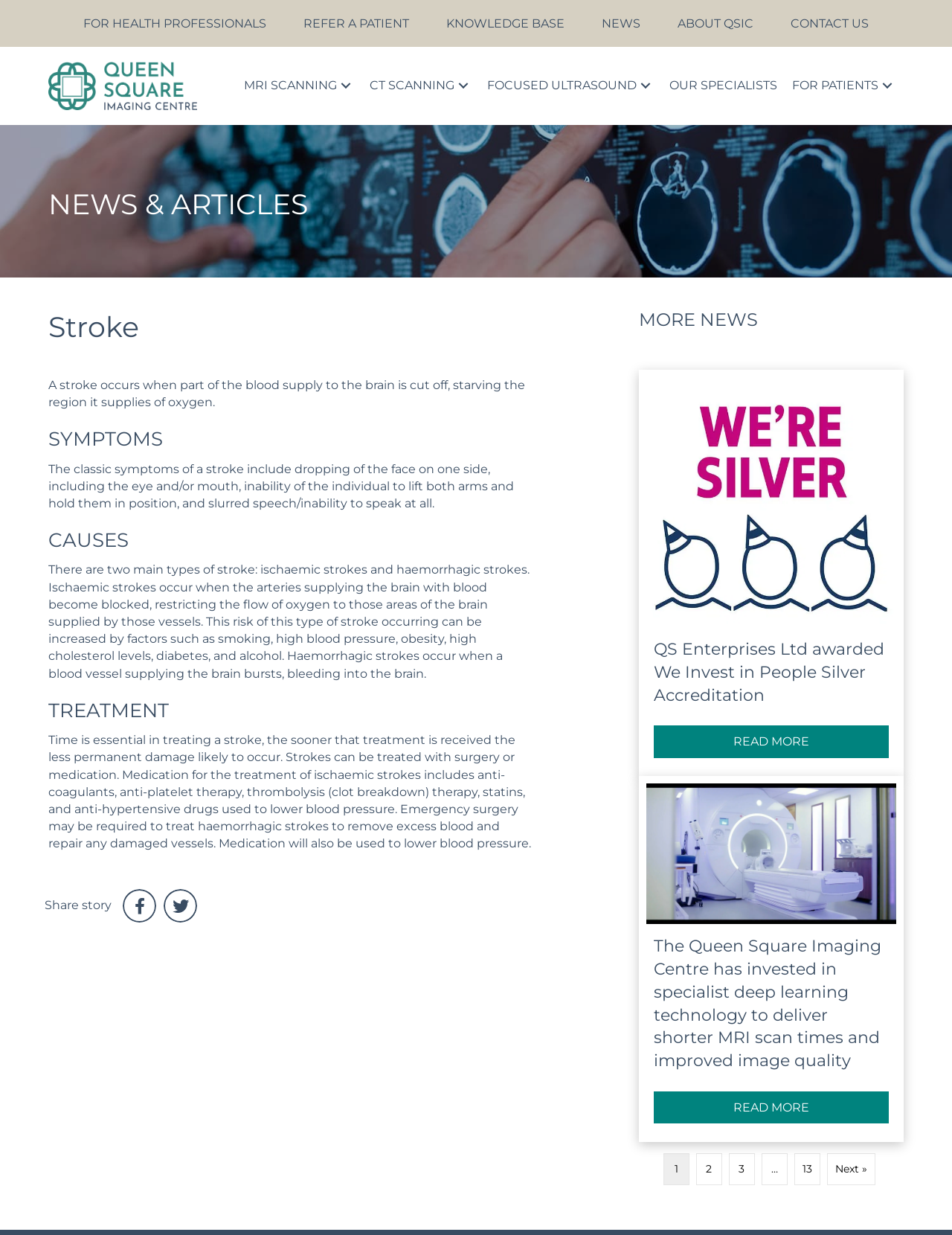Please determine the bounding box coordinates for the UI element described as: "For Health Professionals".

[0.068, 0.0, 0.299, 0.038]